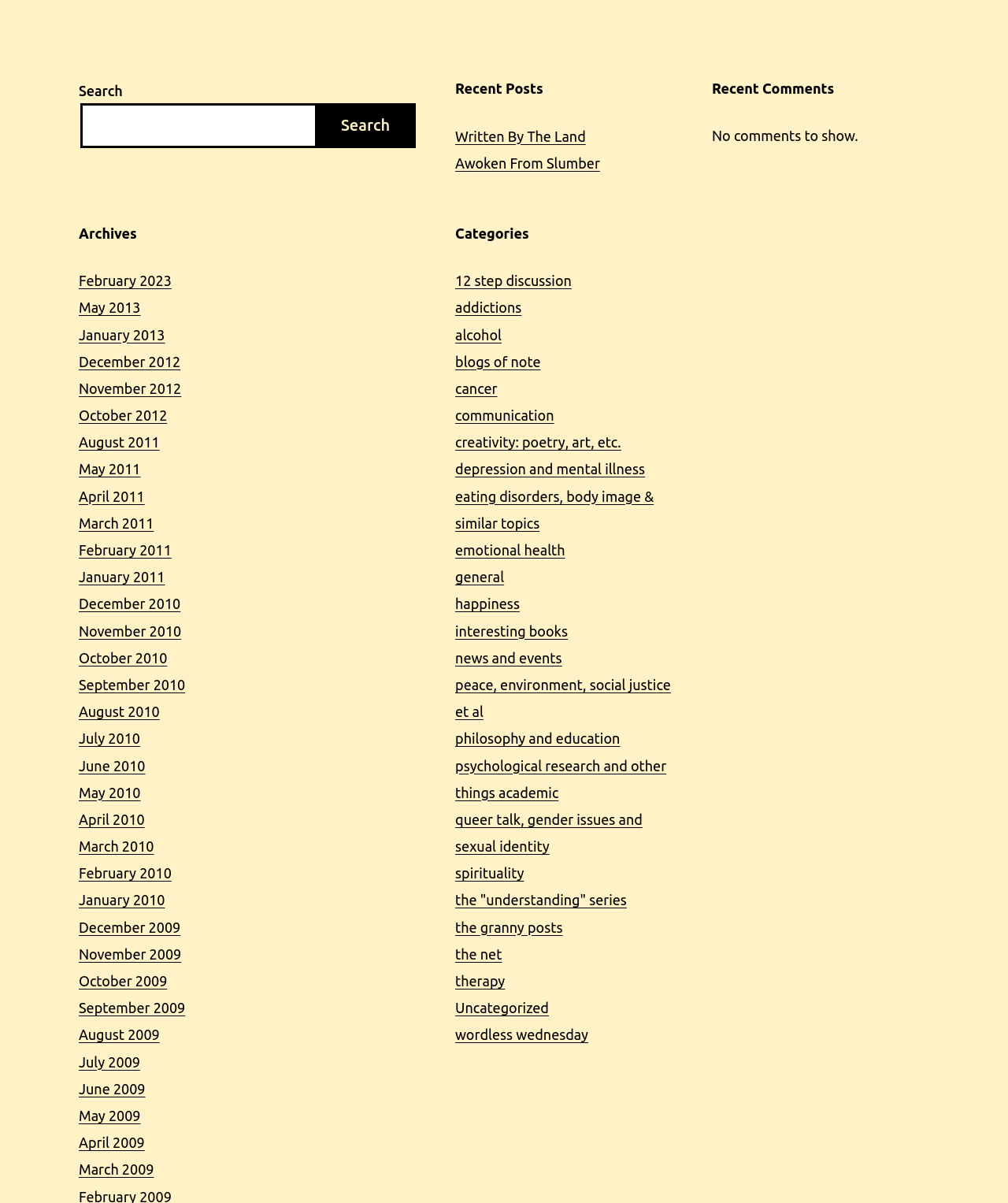What is the text of the third element under Recent Comments?
Please give a detailed and elaborate answer to the question based on the image.

I looked at the elements under the 'Recent Comments' heading and found the third element, which is a StaticText element with the text 'No comments to show.'.